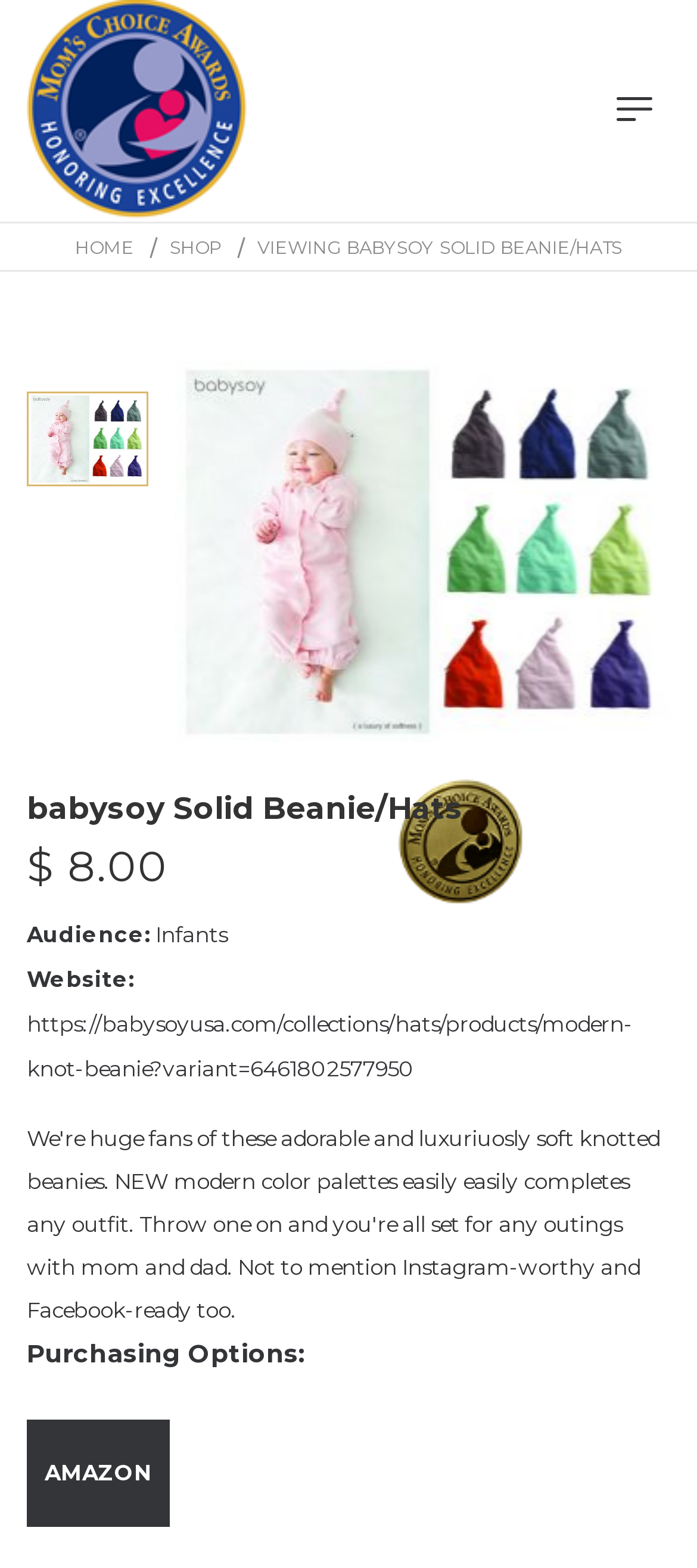What is the website associated with this product?
Based on the image, provide your answer in one word or phrase.

https://babysoyusa.com